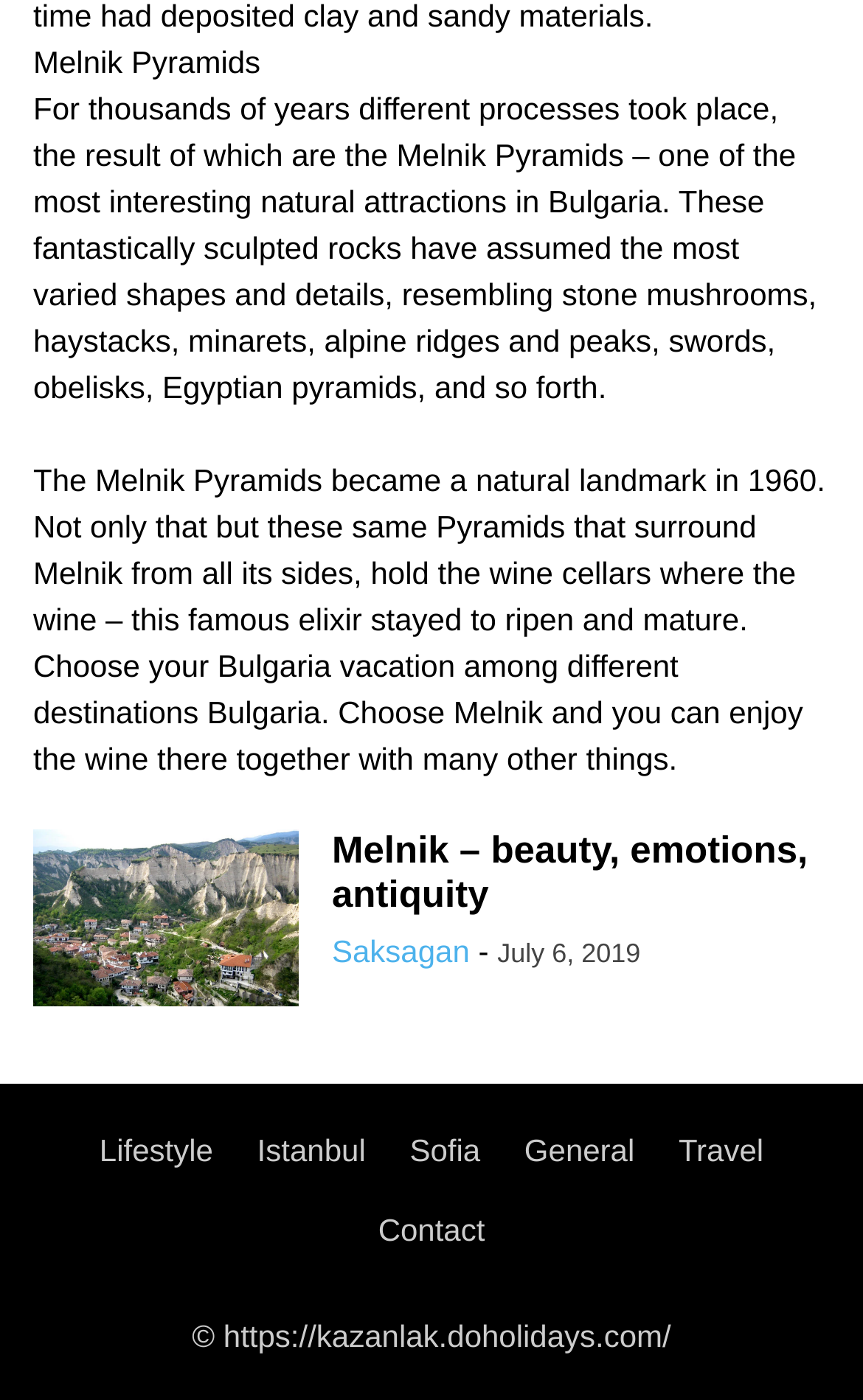Show the bounding box coordinates for the element that needs to be clicked to execute the following instruction: "Read about common things about Destin". Provide the coordinates in the form of four float numbers between 0 and 1, i.e., [left, top, right, bottom].

None